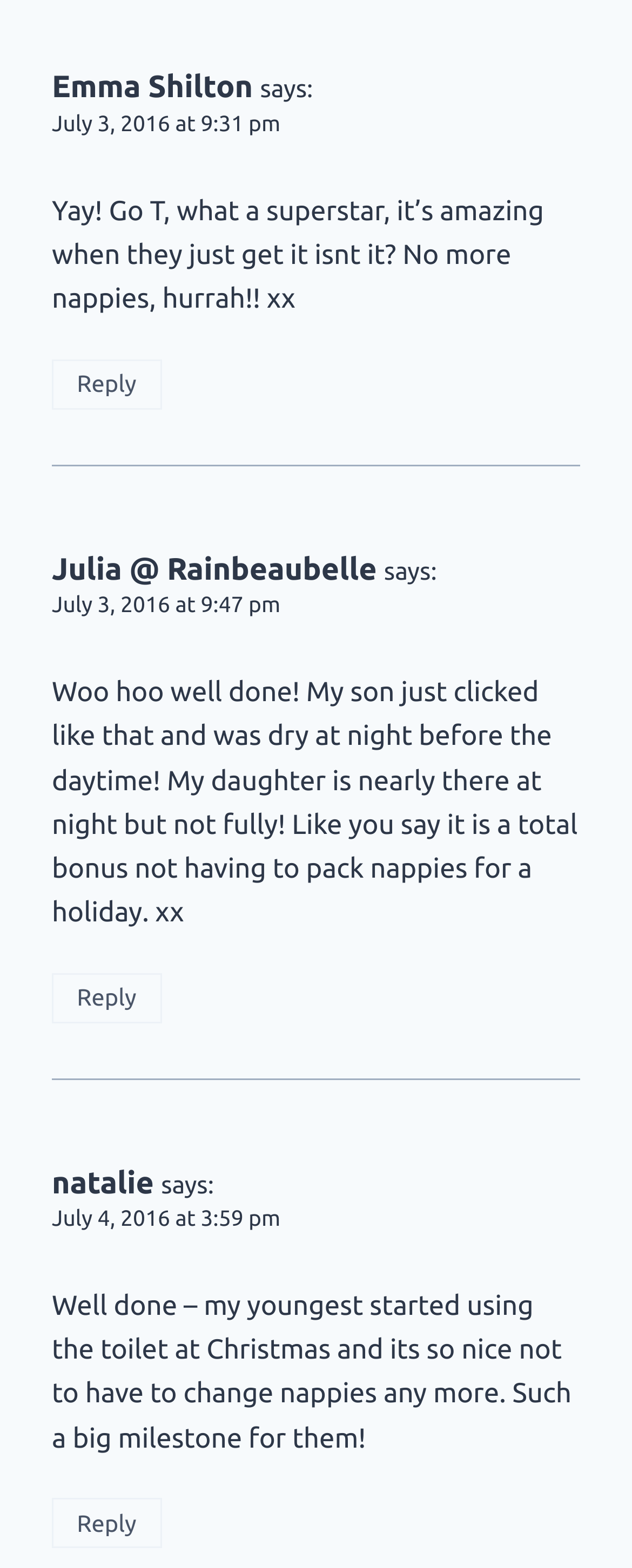Who is the first commenter?
Based on the image, please offer an in-depth response to the question.

I looked at the first comment section and found the username 'Emma Shilton' associated with it, indicating that she is the first commenter.